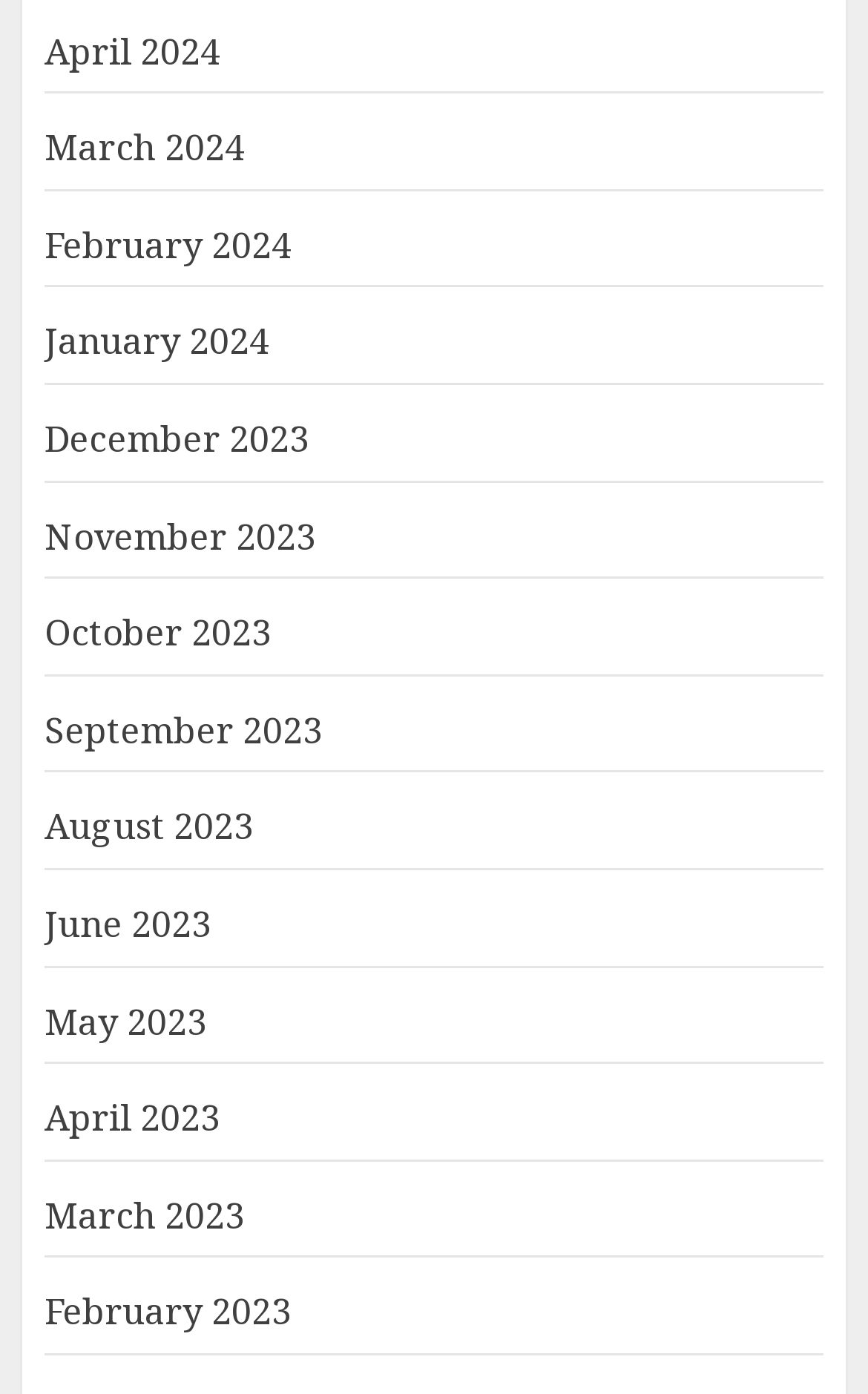What is the pattern of the months listed?
Respond to the question with a single word or phrase according to the image.

Descending order